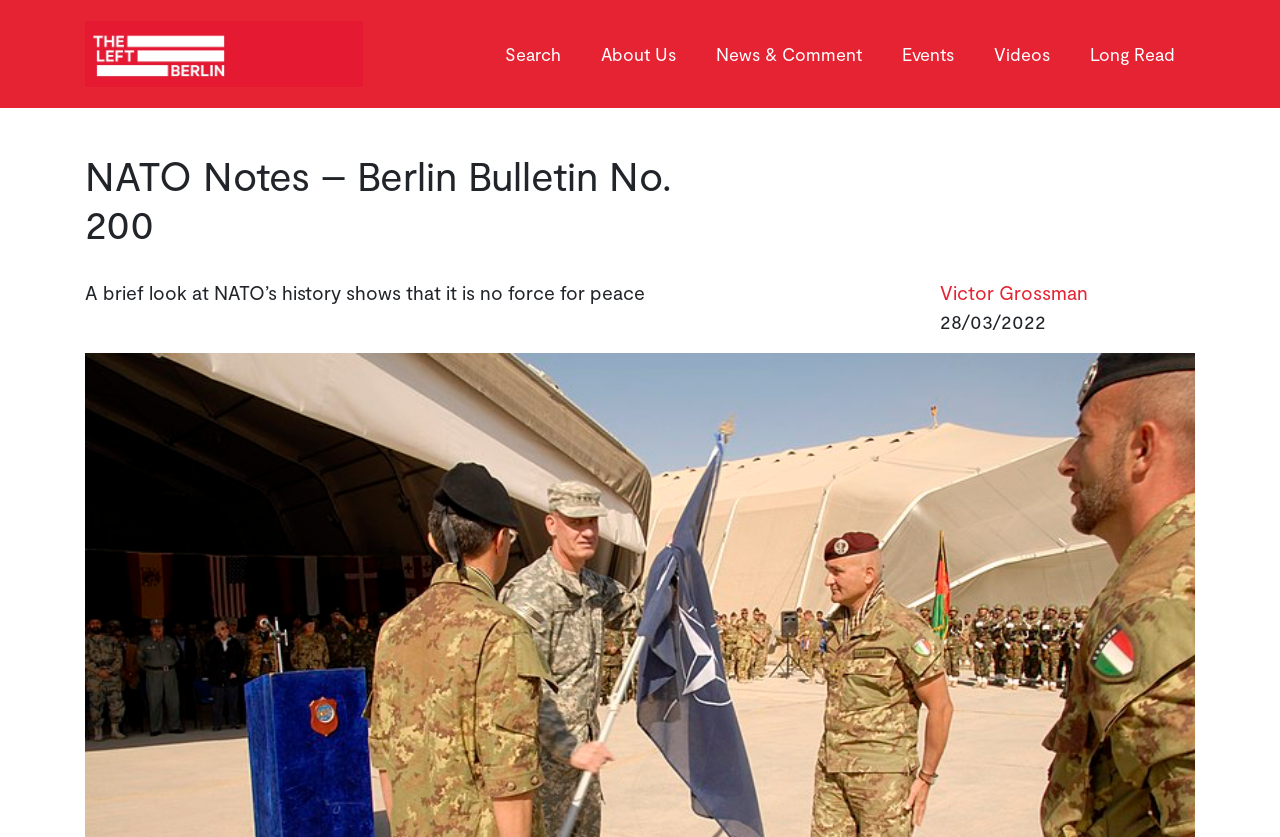Explain in detail what is displayed on the webpage.

The webpage appears to be an article or blog post from "The Left Berlin" publication, with a focus on NATO's history and its role in promoting peace. At the top left of the page, there is a logo or image of "The Left Berlin" accompanied by a link to the publication's homepage. 

Below the logo, there is a navigation menu with links to various sections of the website, including "Search", "About Us", "News & Comment", "Events", "Videos", and "Long Read". These links are positioned horizontally across the top of the page.

The main content of the page is headed by a title, "NATO Notes – Berlin Bulletin No. 200", which is prominently displayed. Below the title, there is a brief summary or introduction to the article, which states that "A brief look at NATO’s history shows that it is no force for peace". 

To the right of the introduction, there is a byline crediting the author, Victor Grossman, and a publication date of 28/03/2022. The overall layout of the page suggests a clear and organized structure, with a focus on presenting the article's content in a readable and accessible manner.